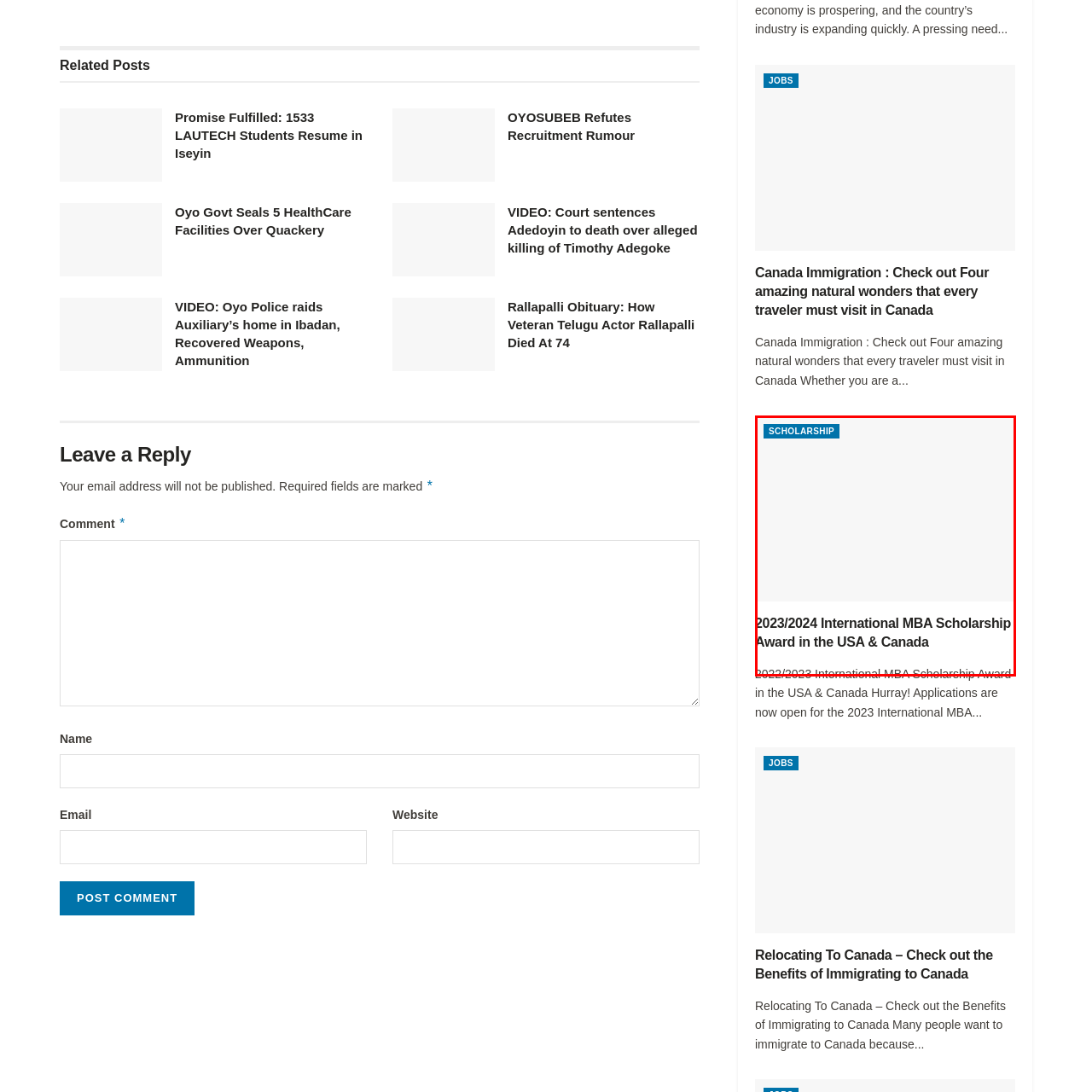What is the purpose of the visual presentation?
Look at the image highlighted within the red bounding box and provide a detailed answer to the question.

According to the caption, the visual presentation is designed to emphasize the importance of the scholarship, with the aim of attracting prospective MBA students who are interested in pursuing their education in North America.